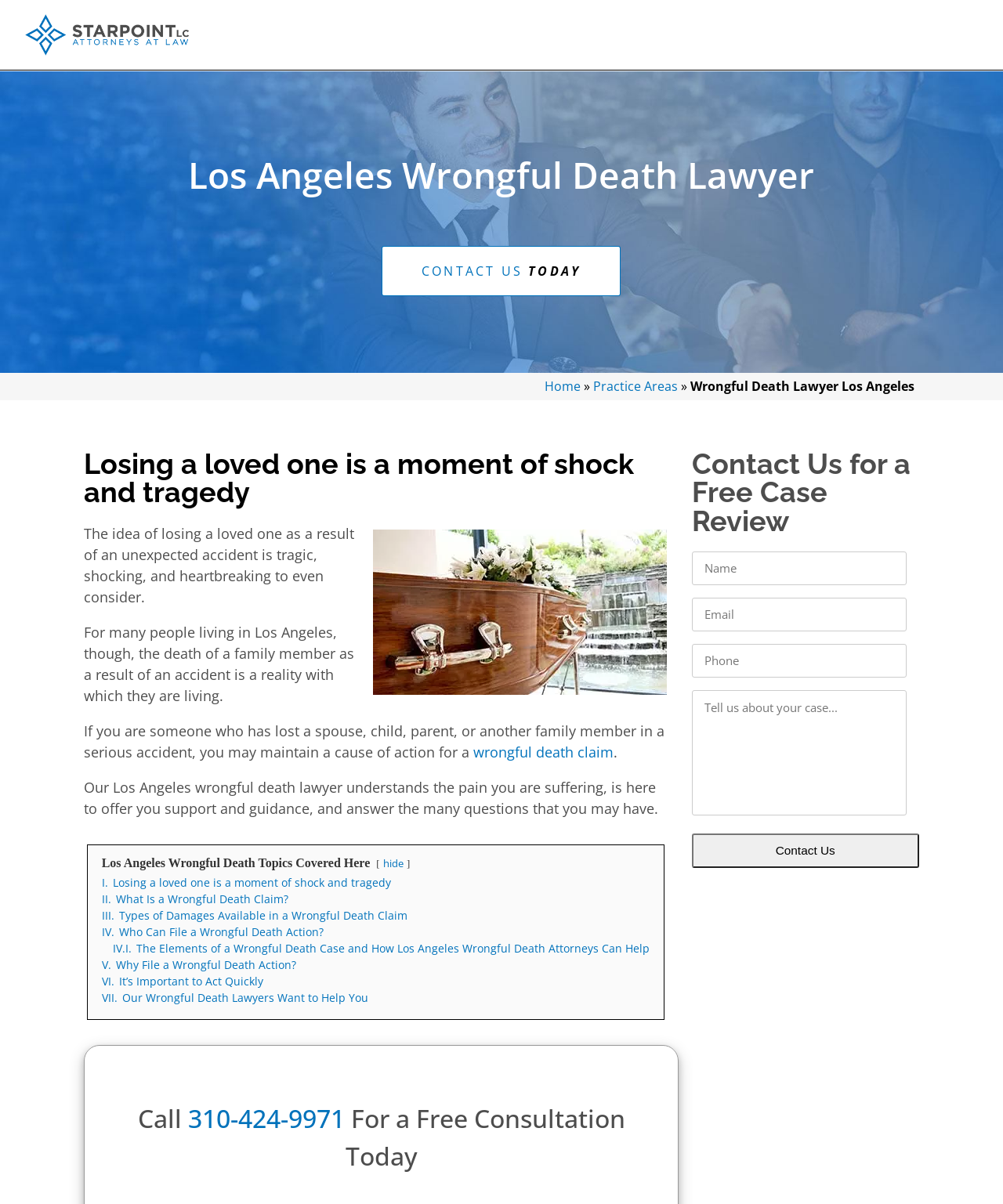Identify the bounding box coordinates of the region I need to click to complete this instruction: "Click the 'wrongful death claim' link".

[0.472, 0.617, 0.612, 0.632]